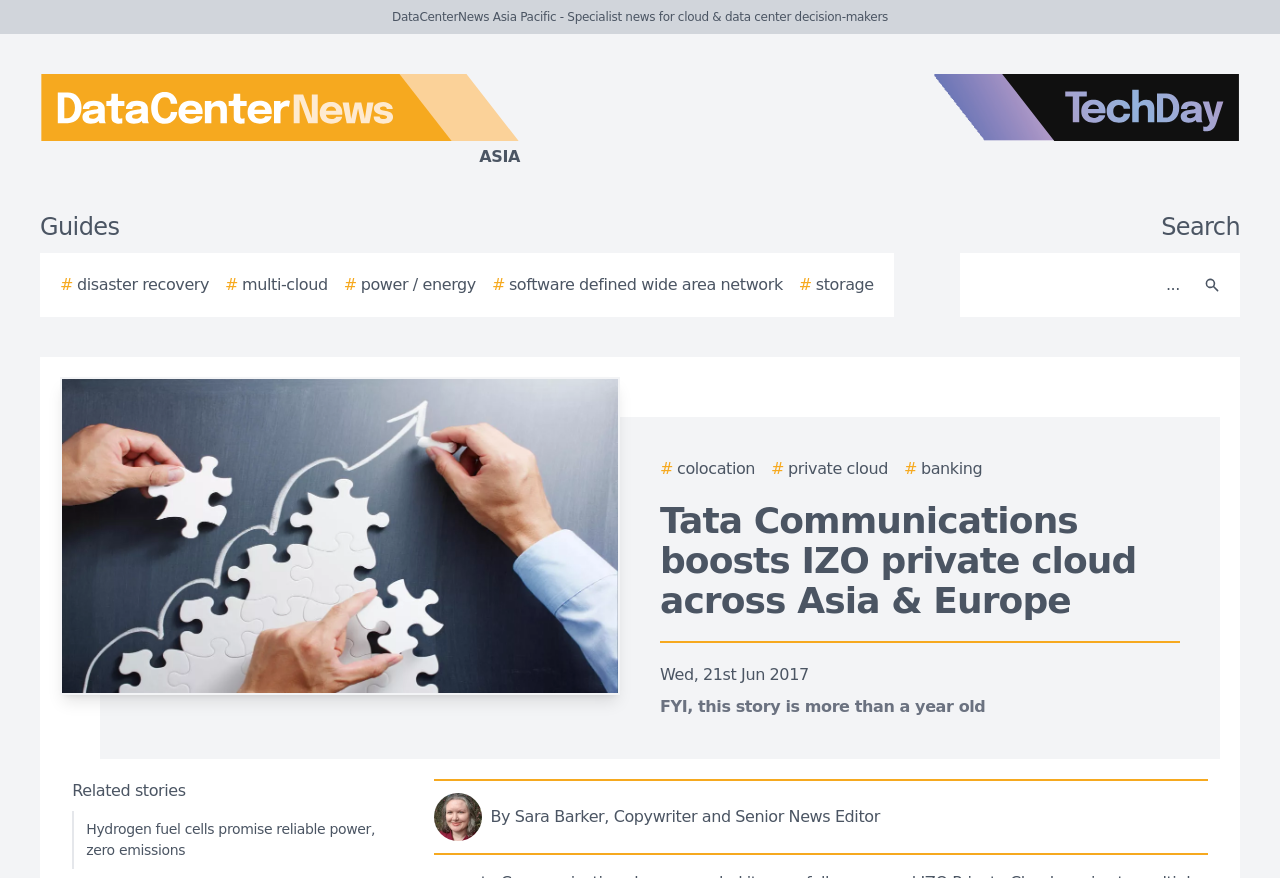Reply to the question with a single word or phrase:
What is the date of the story?

Wed, 21st Jun 2017